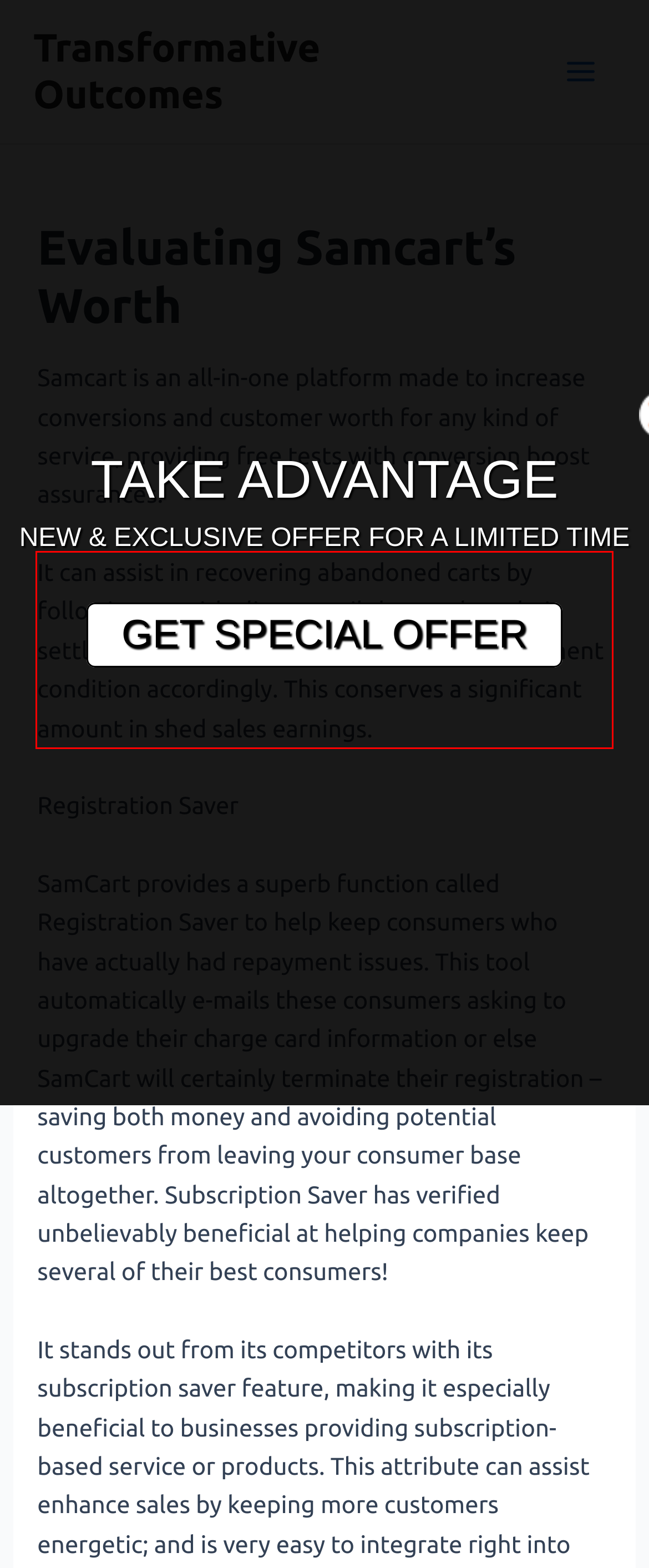Analyze the screenshot of the webpage and extract the text from the UI element that is inside the red bounding box.

It can assist in recovering abandoned carts by following up with clients until they update their settlement information on file and update payment condition accordingly. This conserves a significant amount in shed sales earnings.